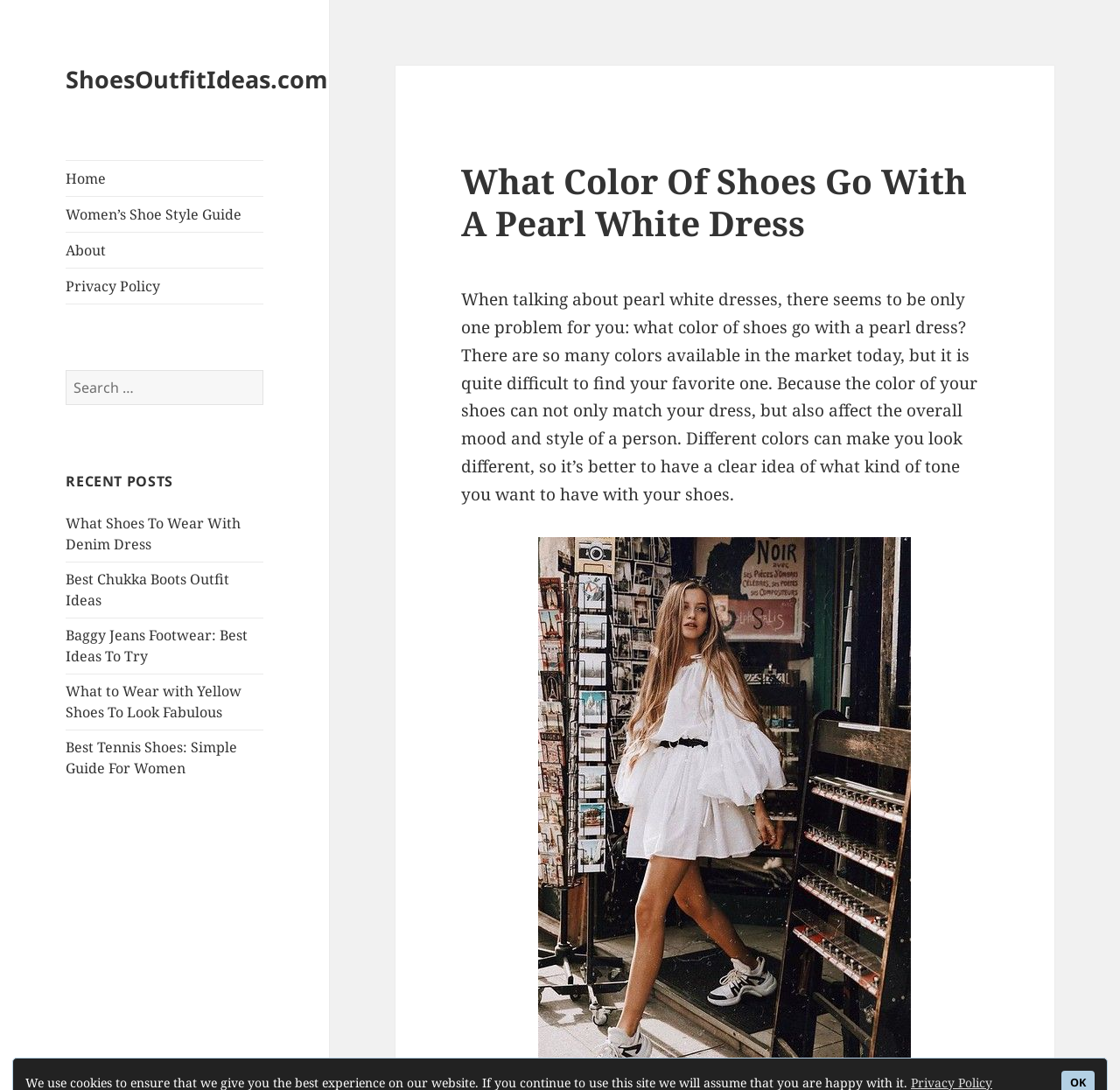Identify the bounding box coordinates for the element you need to click to achieve the following task: "Go to the home page". Provide the bounding box coordinates as four float numbers between 0 and 1, in the form [left, top, right, bottom].

[0.059, 0.147, 0.235, 0.179]